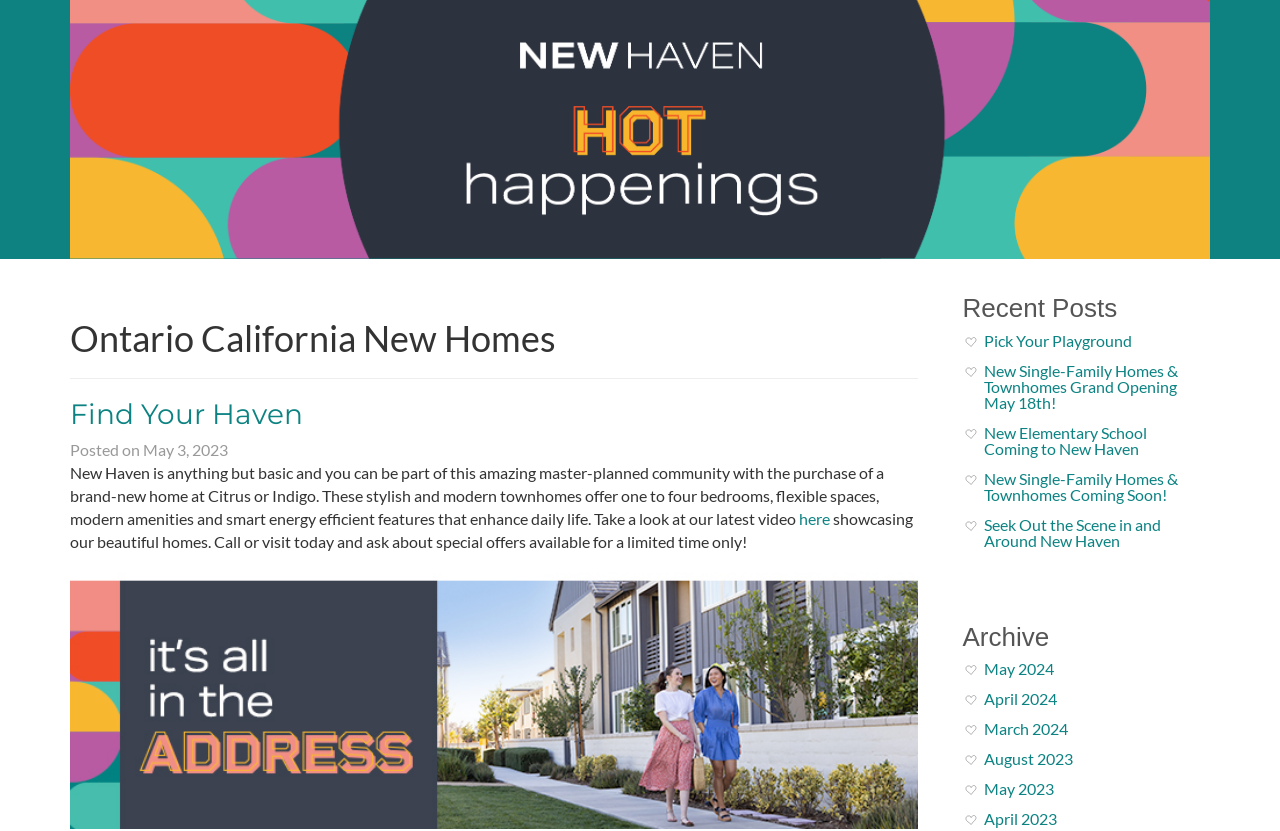Locate the primary headline on the webpage and provide its text.

New Haven Community Blog